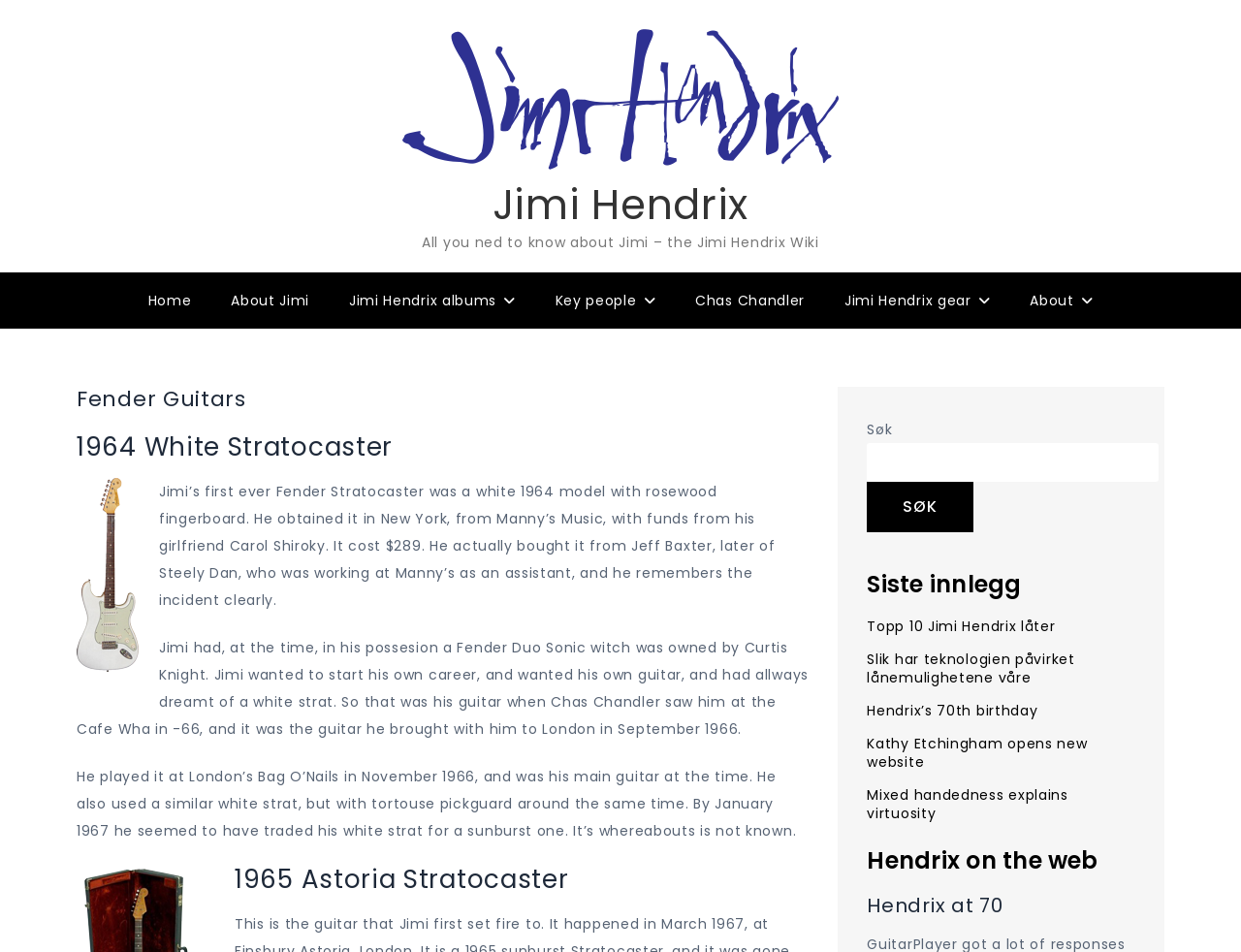What is the name of the cafe where Chas Chandler saw Jimi Hendrix playing with his first Fender Stratocaster?
Based on the visual information, provide a detailed and comprehensive answer.

I found this answer by reading the text below the heading '1964 White Stratocaster', which states that Jimi had his first Fender Stratocaster when Chas Chandler saw him at the Cafe Wha in -66.